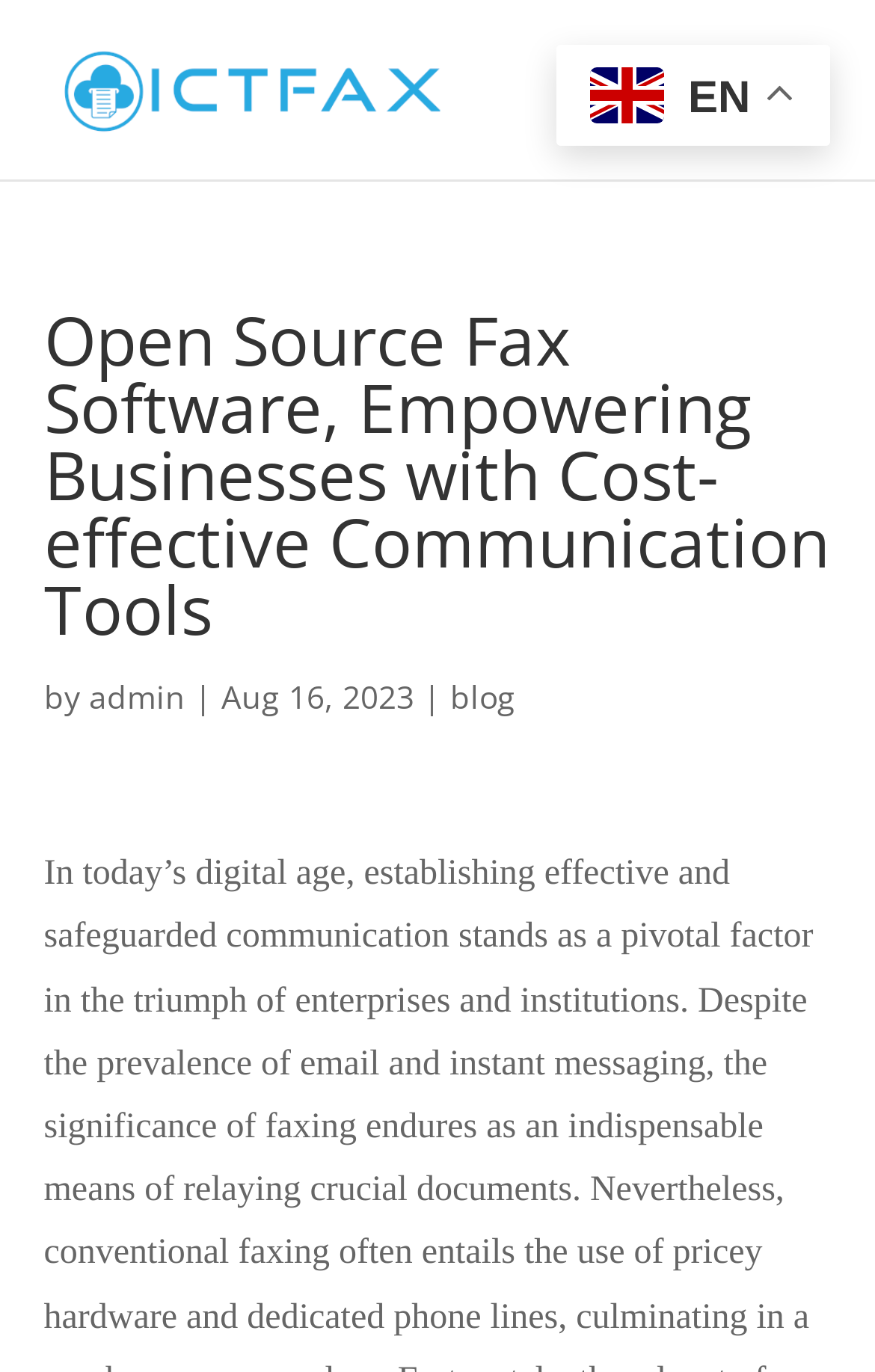How many navigation links are there?
Provide an in-depth and detailed explanation in response to the question.

I counted the links 'Open Source Fax Server Software, Advance Fax Server for internet Faxing', 'admin', and 'blog', which suggests that there are three navigation links.